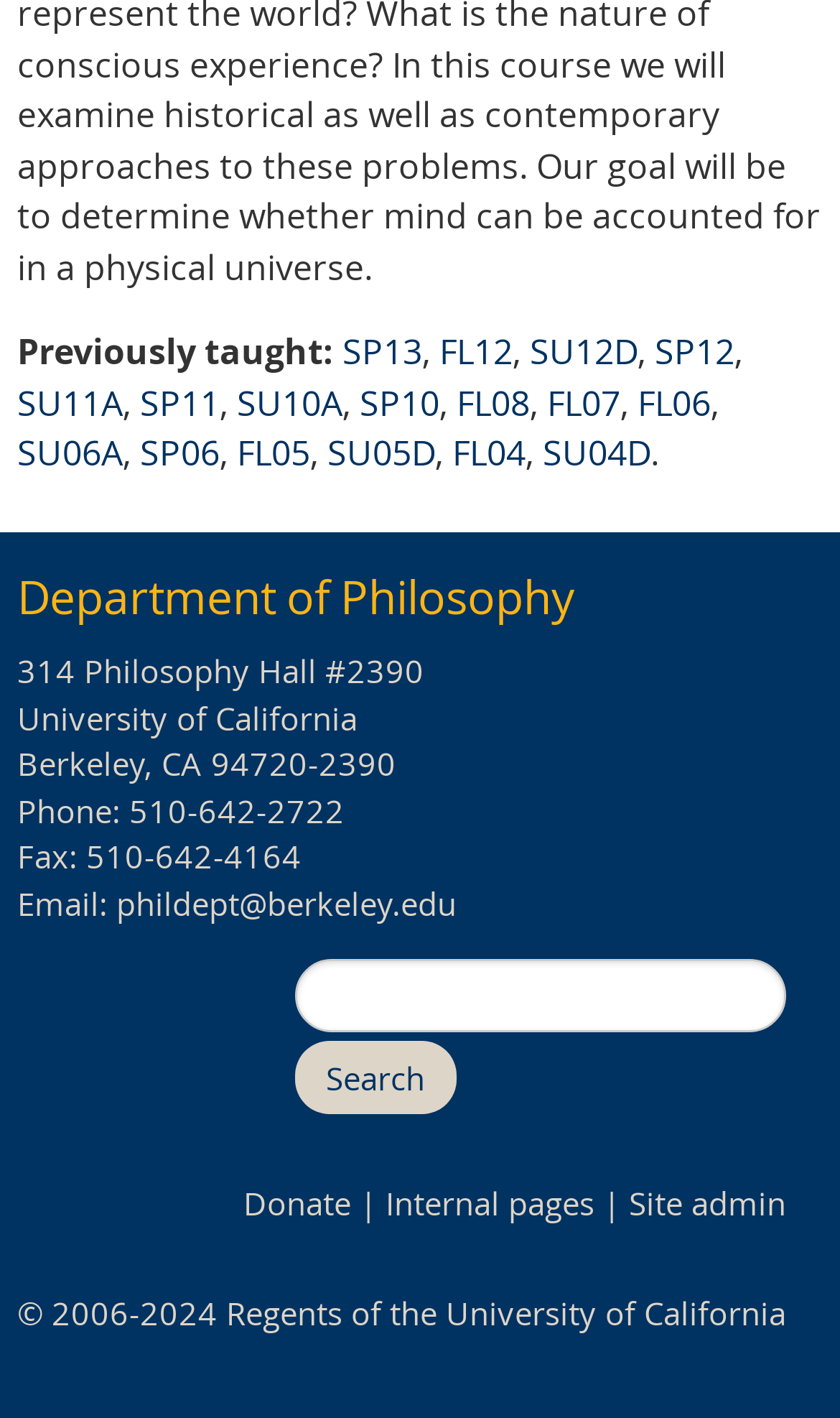Locate the bounding box coordinates of the element that should be clicked to execute the following instruction: "Click on the 'Donate' link".

[0.29, 0.834, 0.418, 0.863]